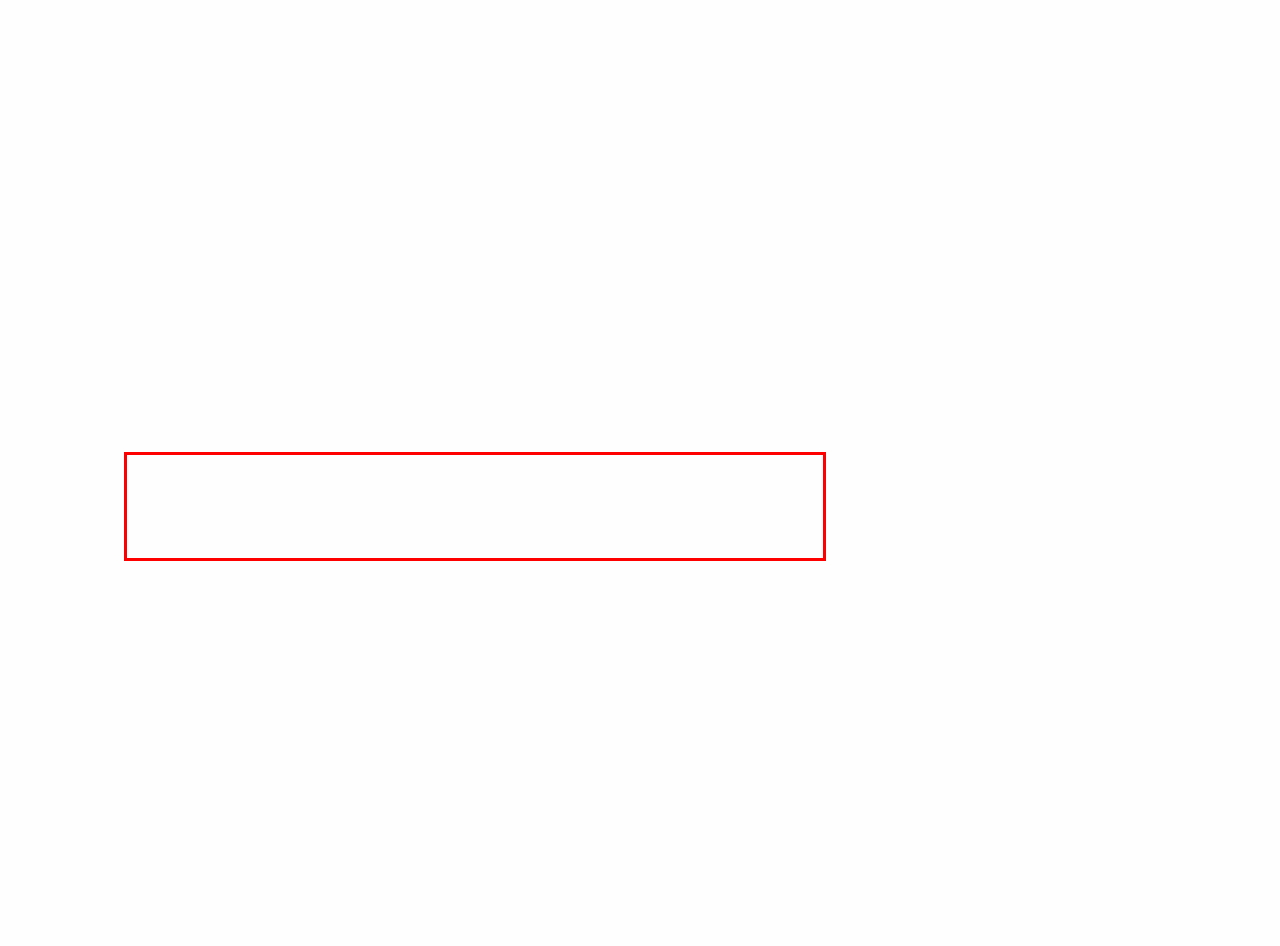In the screenshot of the webpage, find the red bounding box and perform OCR to obtain the text content restricted within this red bounding box.

As a mother as well, Giovannini wanted to provide a way for busy moms to be able to purchase their cannabis while remaining compliant with regulations, since children aren’t allowed in cannabis stores the way they are in liquor stores, at least in Newfoundland.